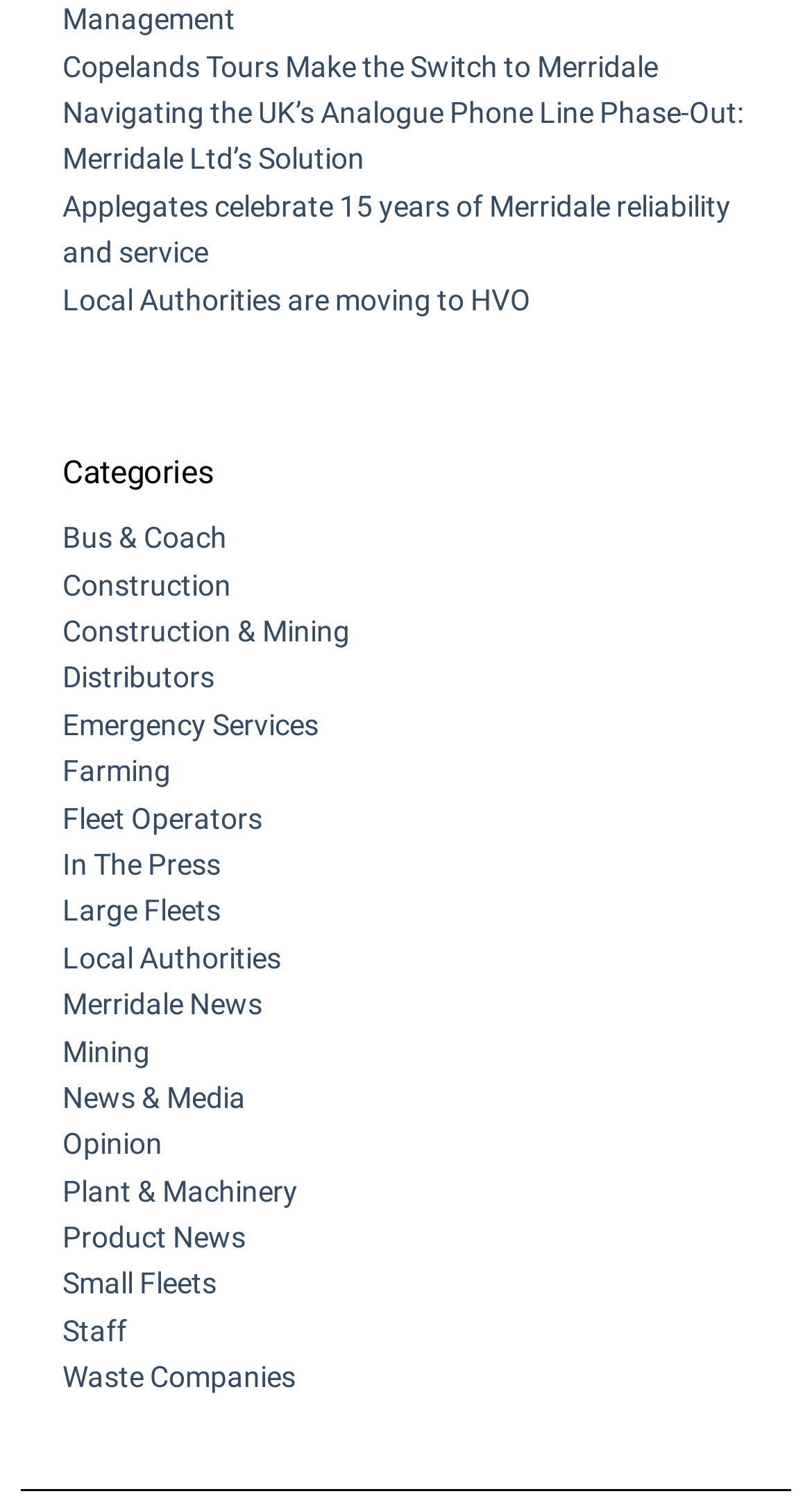Determine the bounding box coordinates of the section to be clicked to follow the instruction: "Read about Copelands Tours". The coordinates should be given as four float numbers between 0 and 1, formatted as [left, top, right, bottom].

[0.077, 0.033, 0.81, 0.055]